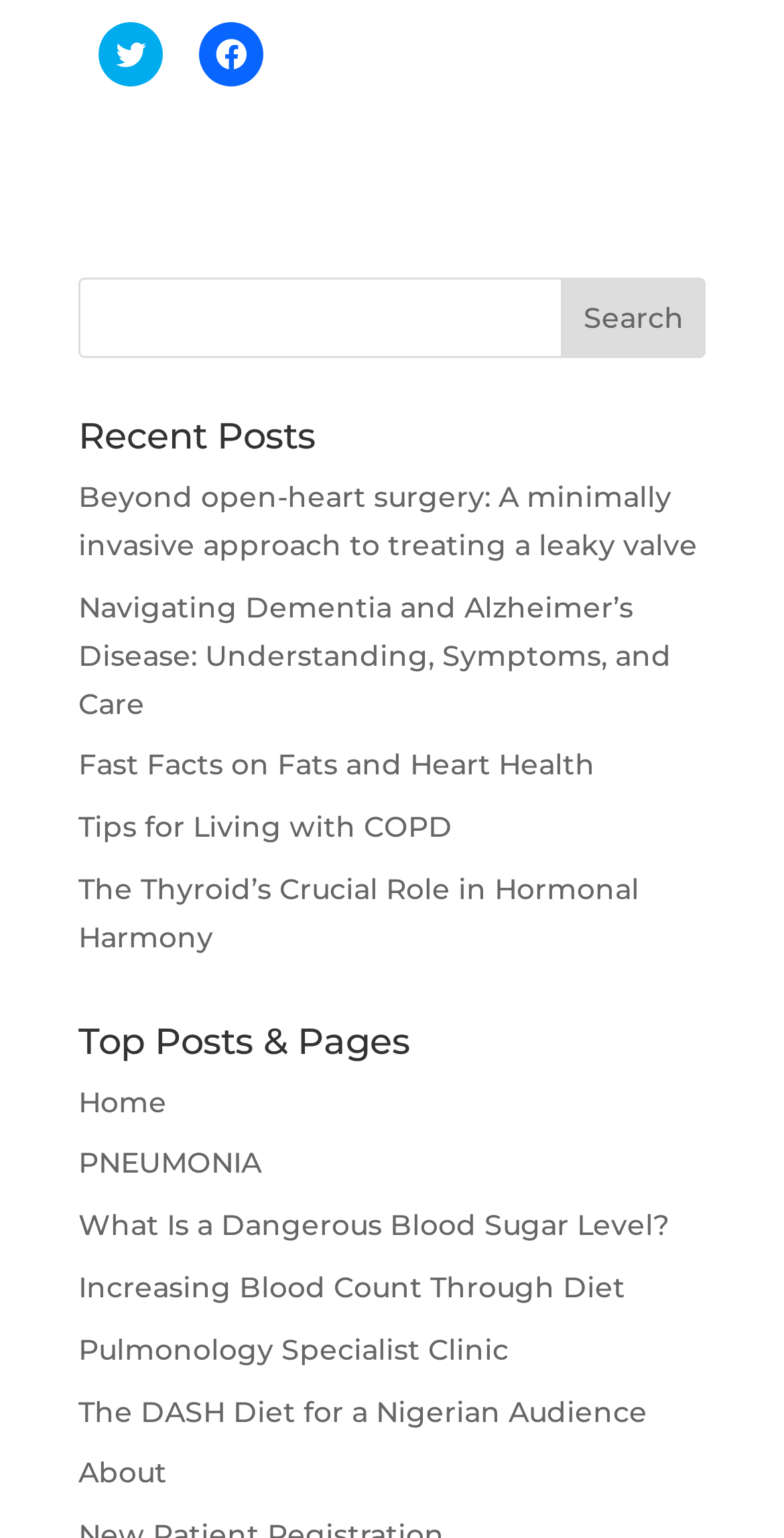Provide the bounding box coordinates, formatted as (top-left x, top-left y, bottom-right x, bottom-right y), with all values being floating point numbers between 0 and 1. Identify the bounding box of the UI element that matches the description: Tips for Living with COPD

[0.1, 0.526, 0.577, 0.549]